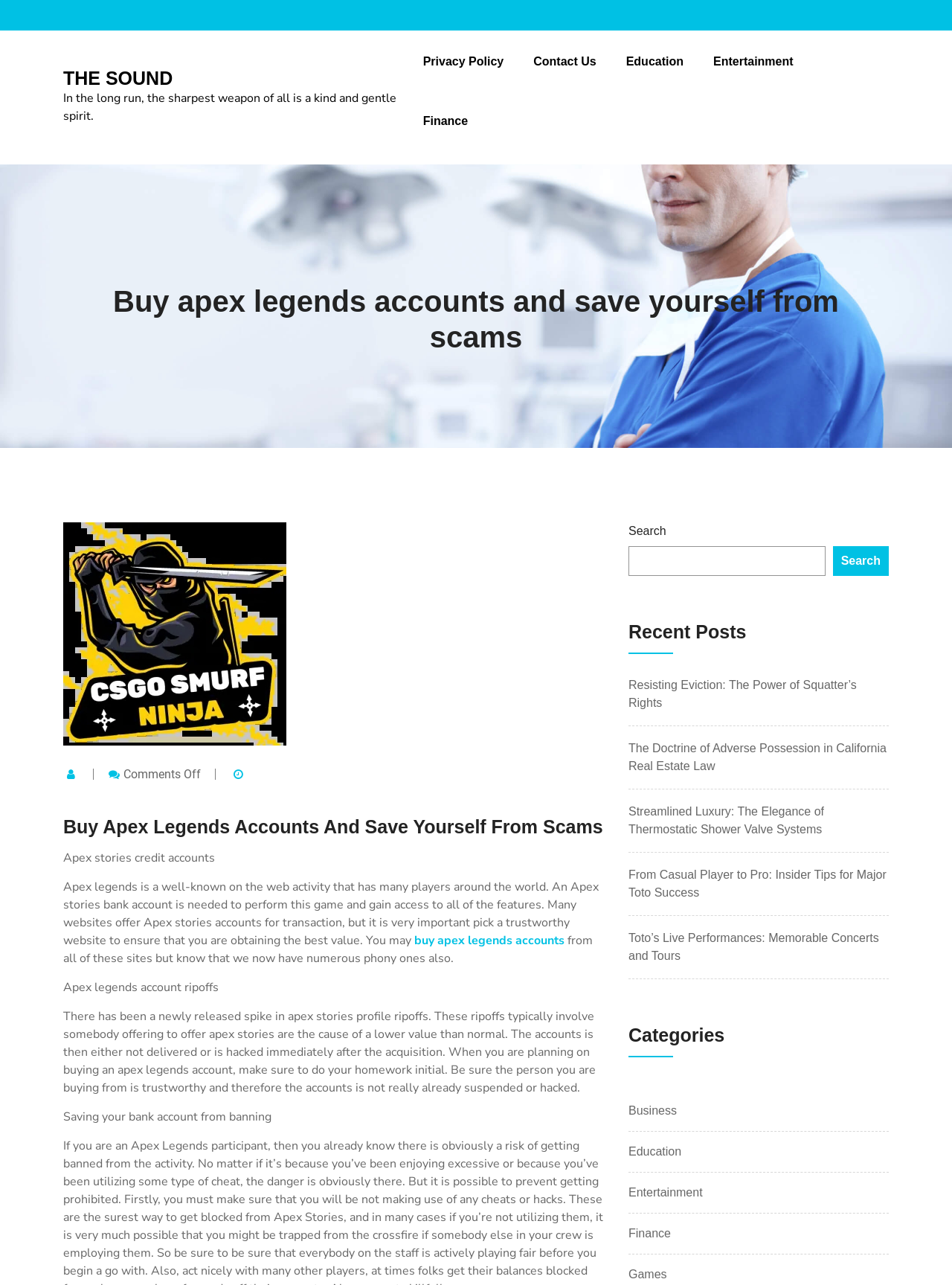What is the purpose of the search bar?
Refer to the image and provide a detailed answer to the question.

The search bar is located on the right side of the webpage and allows users to search for specific content within the website. This can be useful for finding specific articles or information related to Apex Legends accounts.